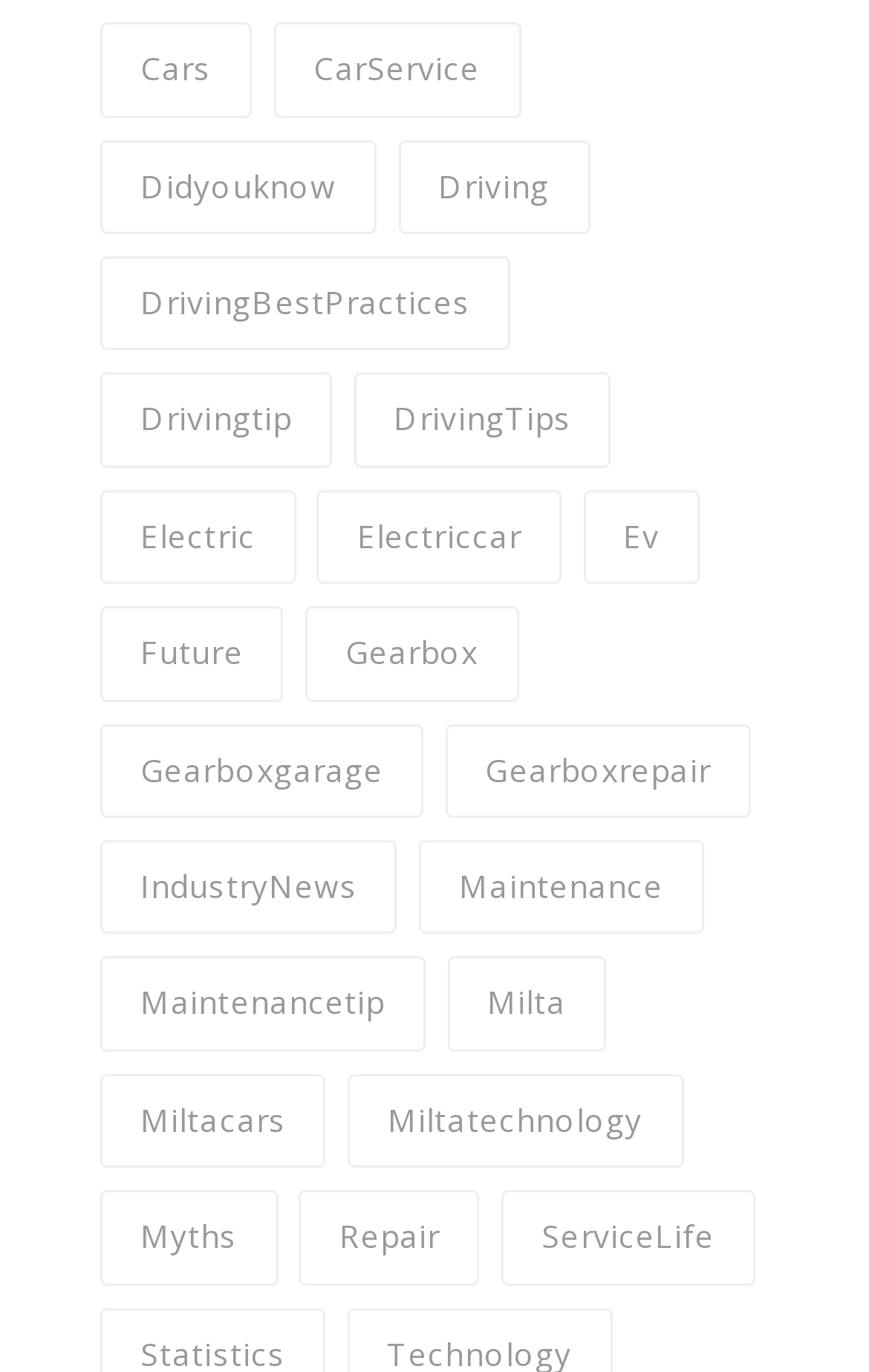Locate the bounding box coordinates of the element's region that should be clicked to carry out the following instruction: "Click on Cars". The coordinates need to be four float numbers between 0 and 1, i.e., [left, top, right, bottom].

[0.115, 0.017, 0.289, 0.086]